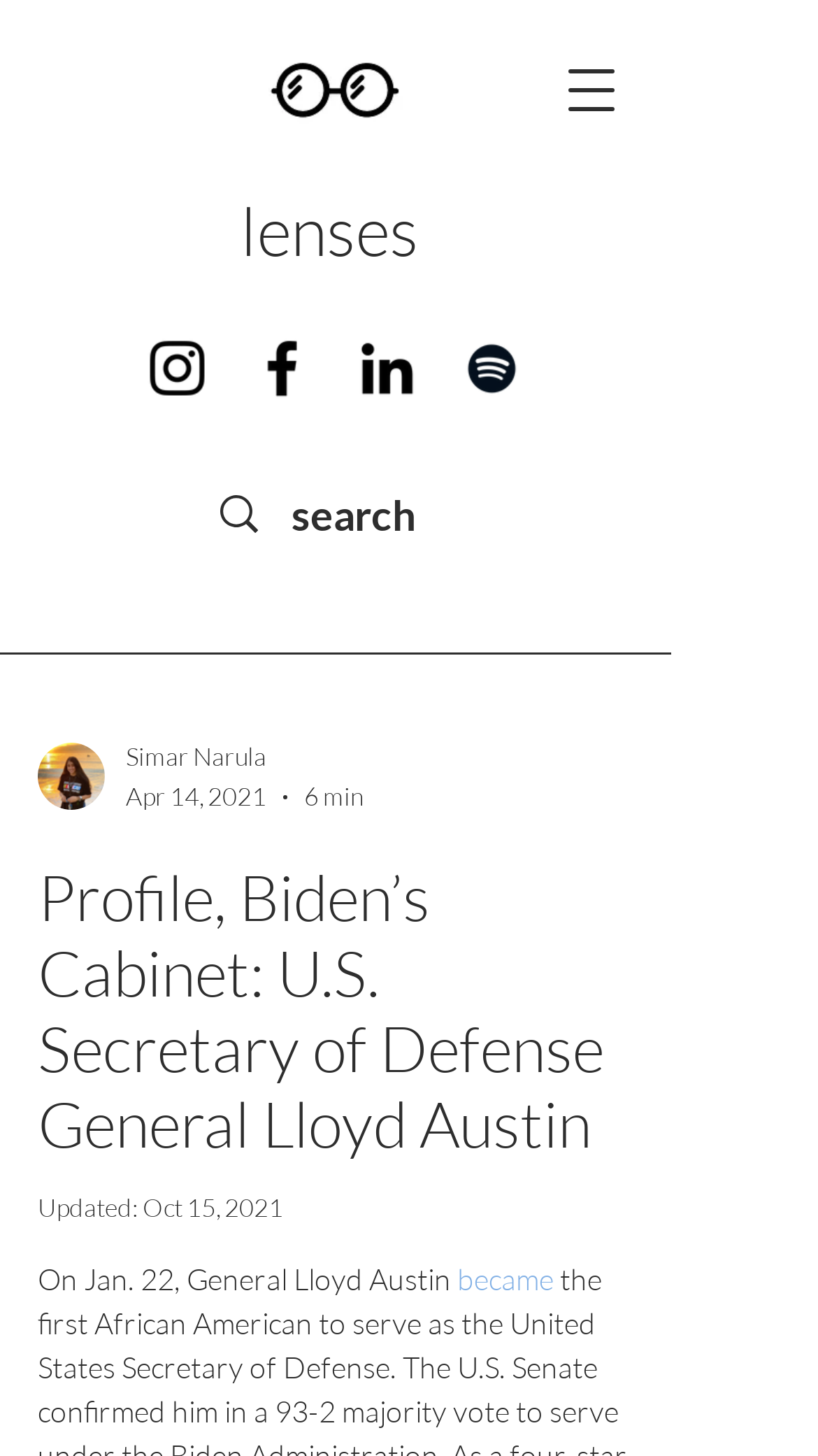Determine the bounding box coordinates of the region I should click to achieve the following instruction: "Read the article by Simar Narula". Ensure the bounding box coordinates are four float numbers between 0 and 1, i.e., [left, top, right, bottom].

[0.154, 0.506, 0.444, 0.534]